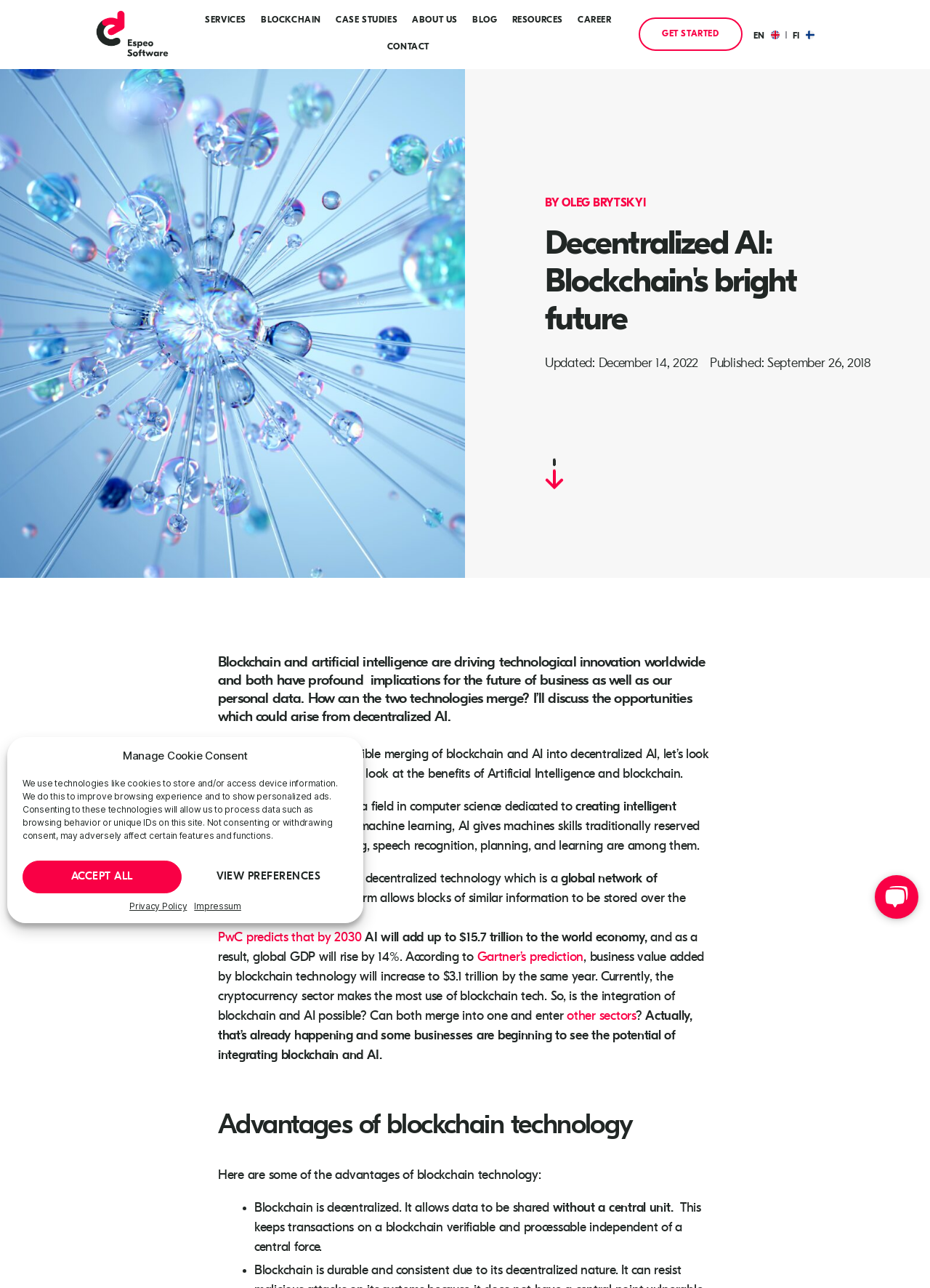Please find and give the text of the main heading on the webpage.

Decentralized AI: Blockchain's bright future